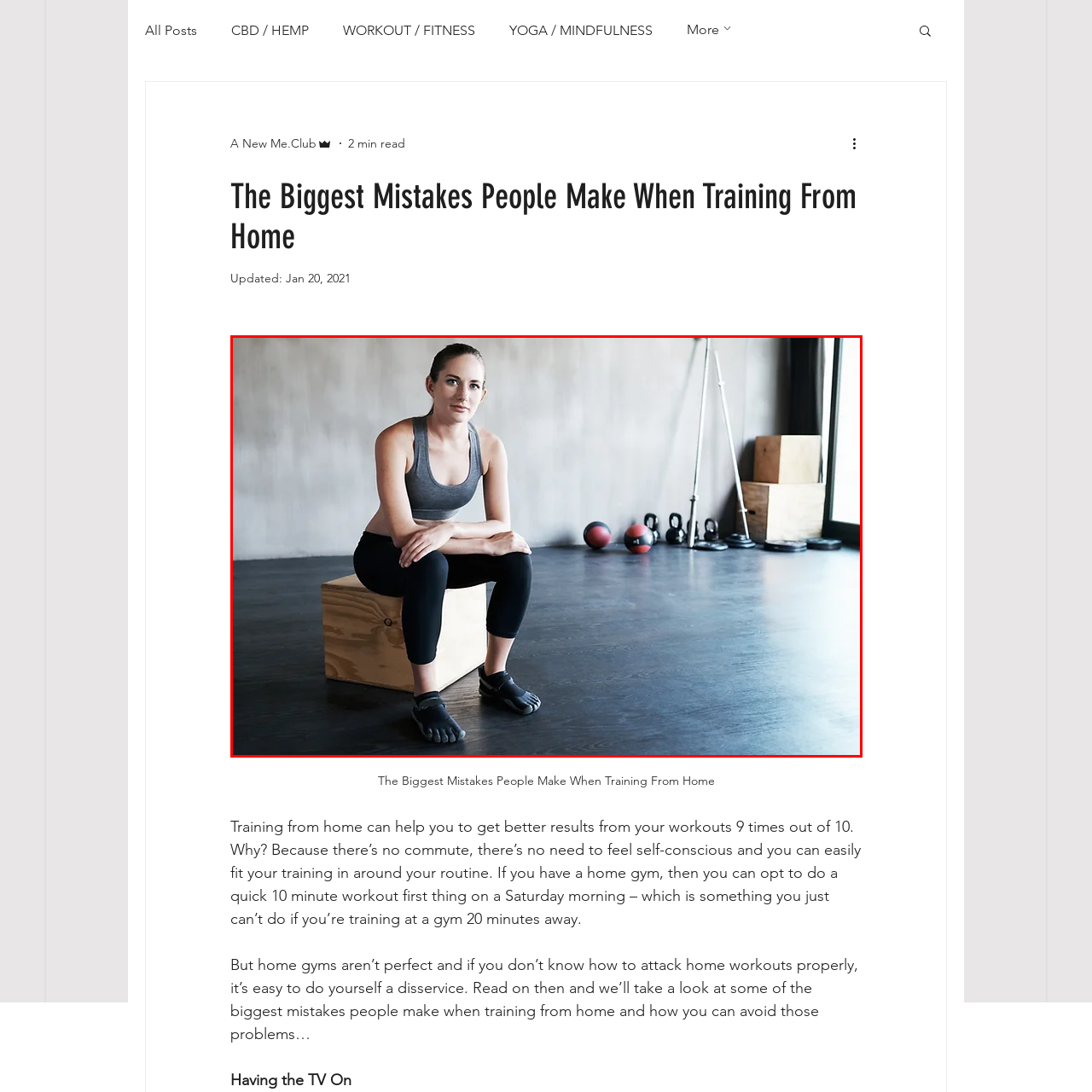What is the atmosphere conveyed in the image?
Check the image enclosed by the red bounding box and give your answer in one word or a short phrase.

determination and empowerment